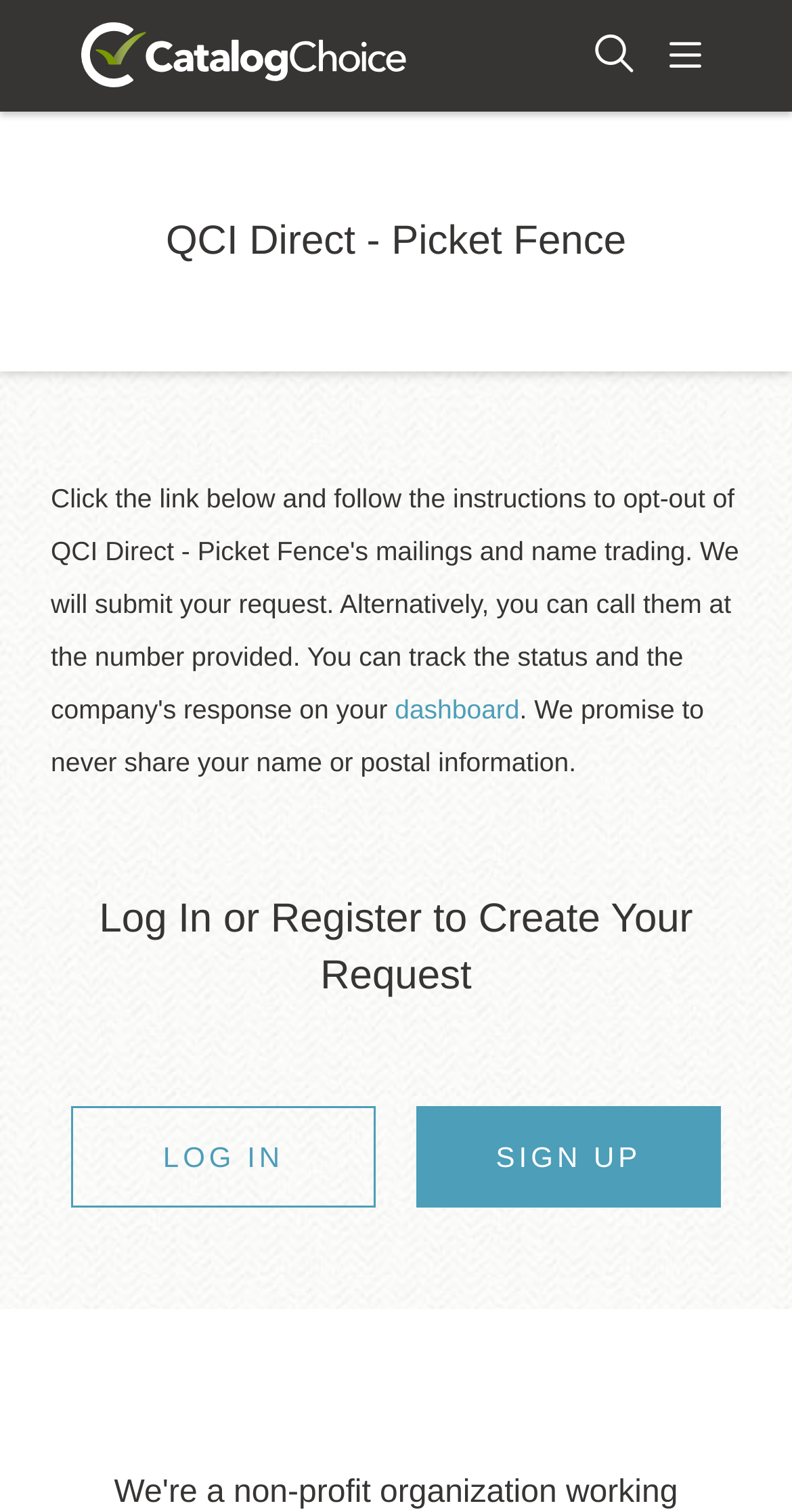Locate the bounding box for the described UI element: "Sign Up". Ensure the coordinates are four float numbers between 0 and 1, formatted as [left, top, right, bottom].

[0.526, 0.732, 0.91, 0.799]